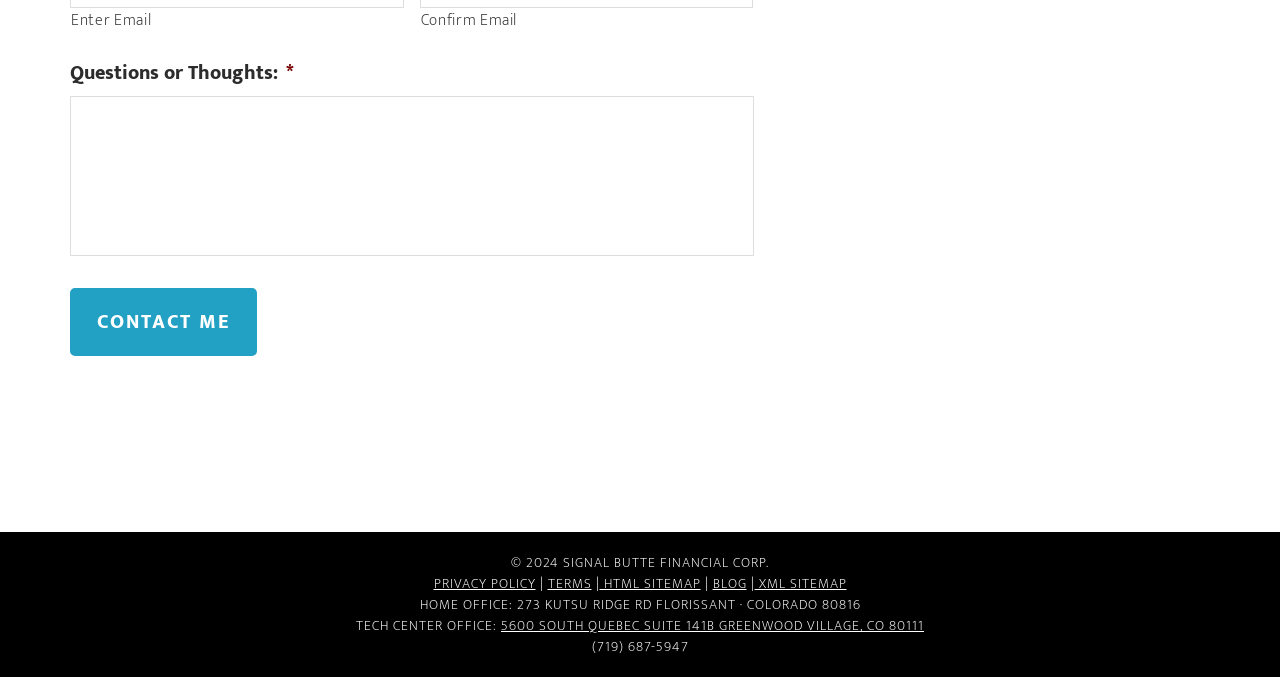Locate the bounding box coordinates of the clickable region necessary to complete the following instruction: "View privacy policy". Provide the coordinates in the format of four float numbers between 0 and 1, i.e., [left, top, right, bottom].

[0.339, 0.845, 0.418, 0.879]